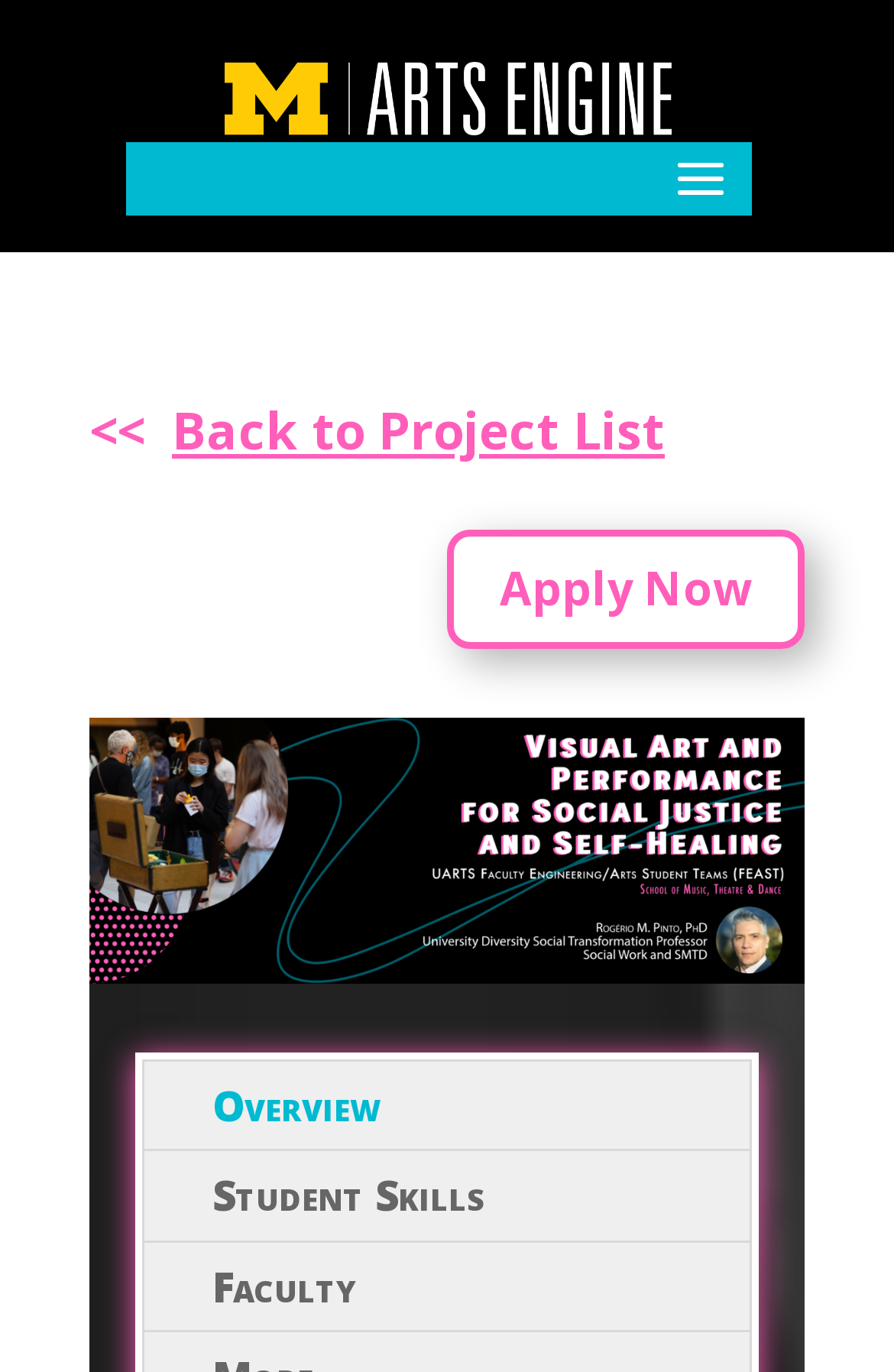Please reply to the following question with a single word or a short phrase:
How many links are there on the webpage?

5